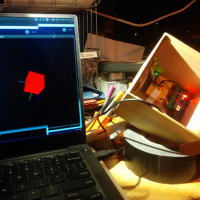What is inside the wooden box?
Based on the screenshot, answer the question with a single word or phrase.

Wires and electronic components